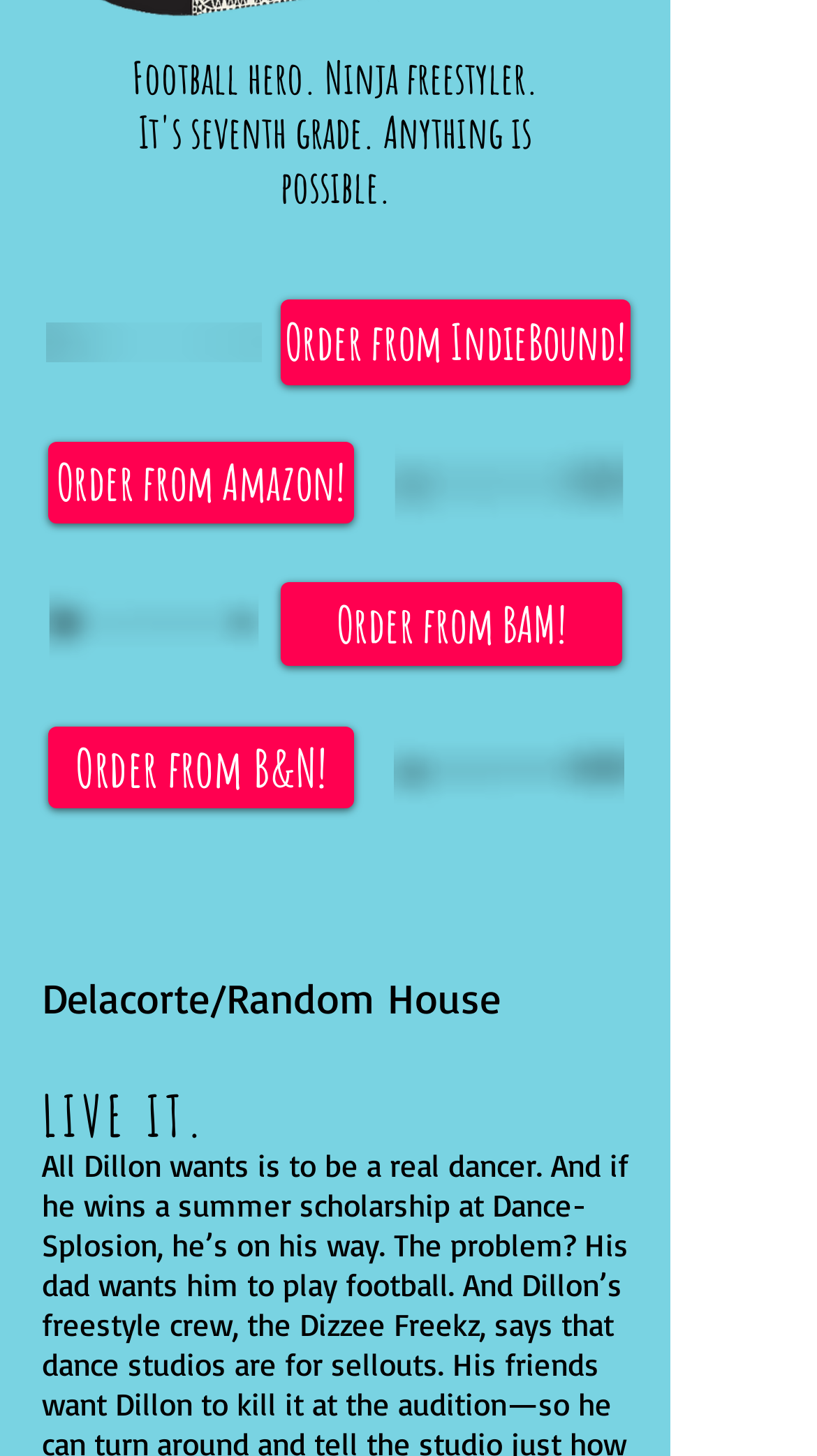Using floating point numbers between 0 and 1, provide the bounding box coordinates in the format (top-left x, top-left y, bottom-right x, bottom-right y). Locate the UI element described here: Order from B&N!

[0.059, 0.499, 0.433, 0.555]